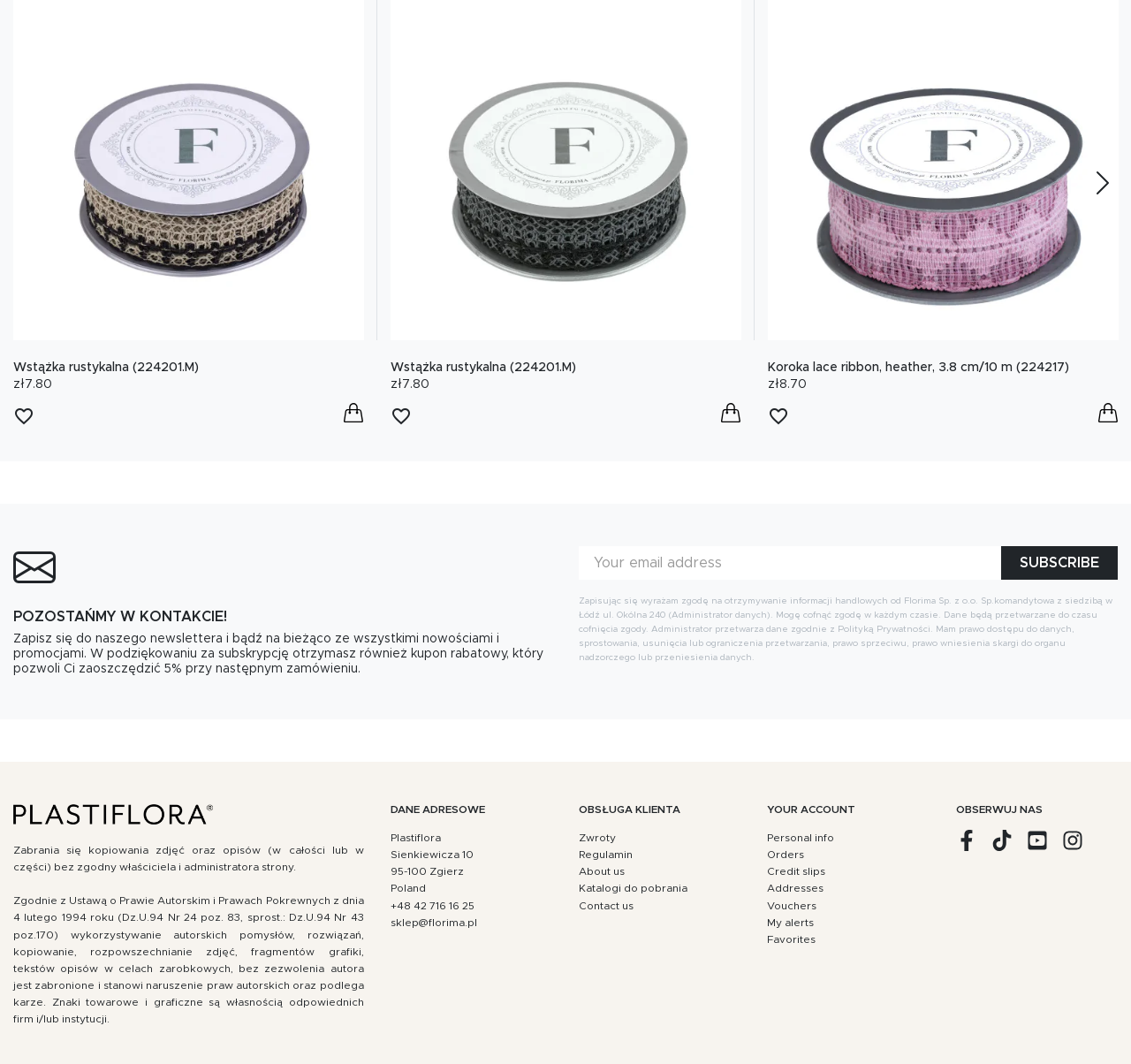Locate the bounding box coordinates of the area to click to fulfill this instruction: "Subscribe to the newsletter". The bounding box should be presented as four float numbers between 0 and 1, in the order [left, top, right, bottom].

[0.885, 0.513, 0.988, 0.545]